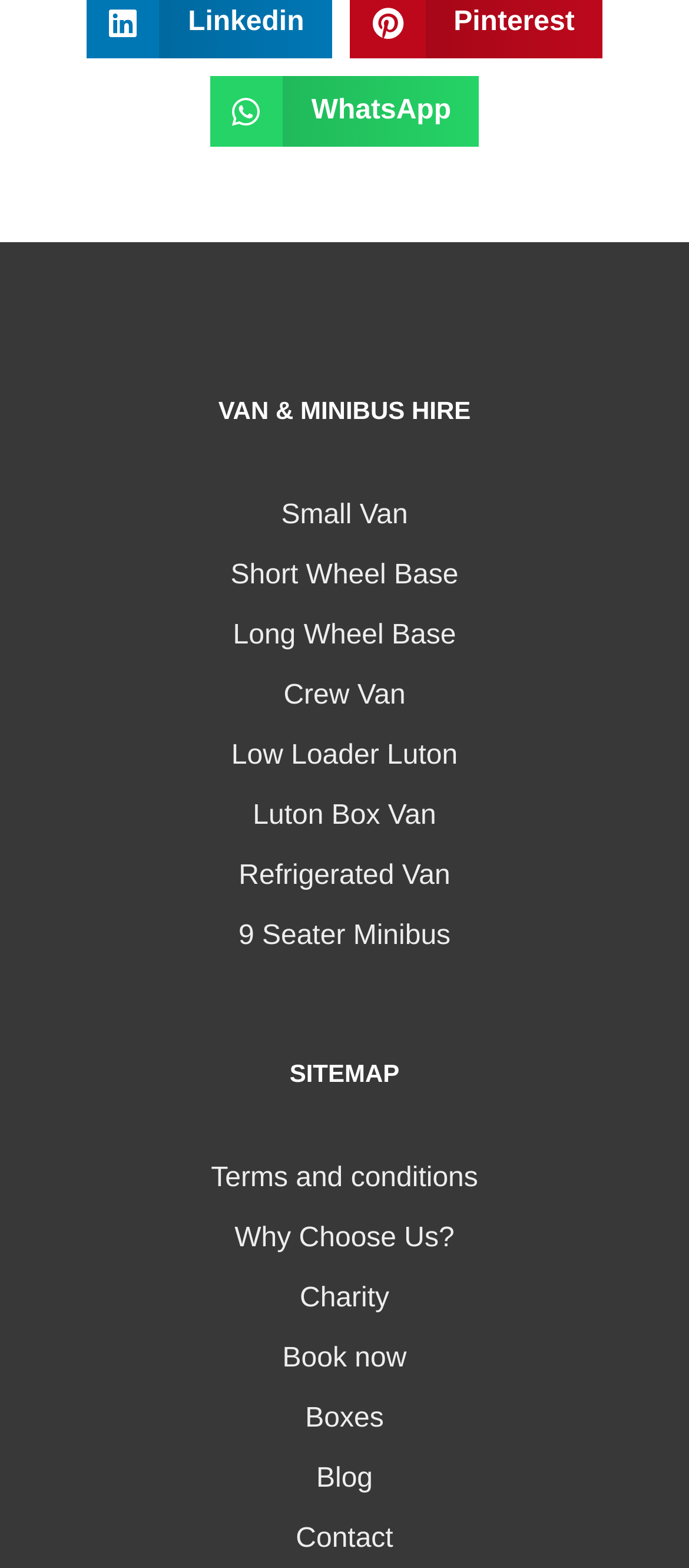Please determine the bounding box coordinates of the element to click on in order to accomplish the following task: "Go to the 'Contact' page". Ensure the coordinates are four float numbers ranging from 0 to 1, i.e., [left, top, right, bottom].

[0.026, 0.968, 0.974, 0.995]